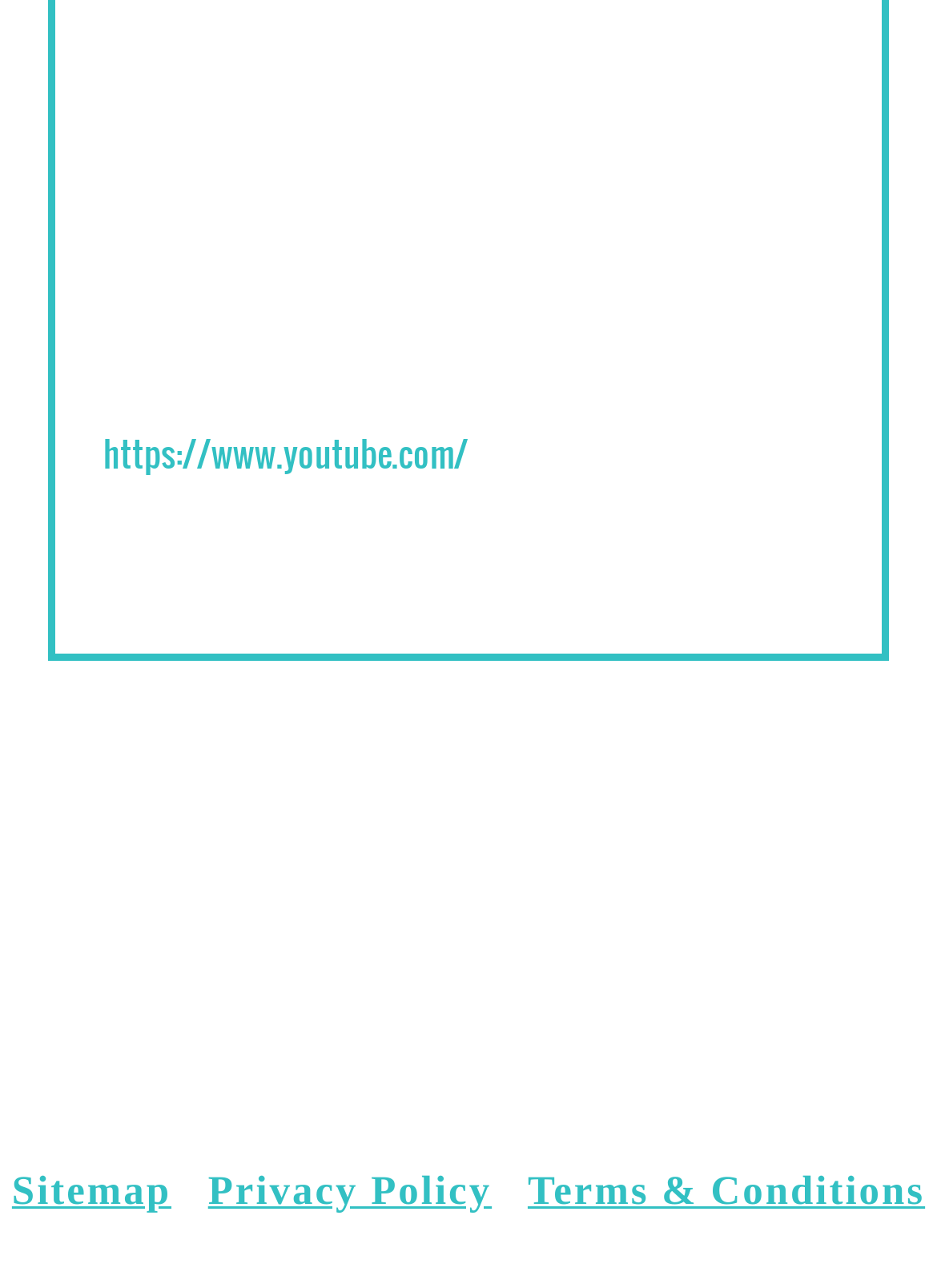How many links are available in the footer section?
Please craft a detailed and exhaustive response to the question.

In the footer section of the webpage, there are five links available, which are Facebook, Tumblr, Twitter, Sitemap, and Privacy Policy, along with Terms & Conditions.